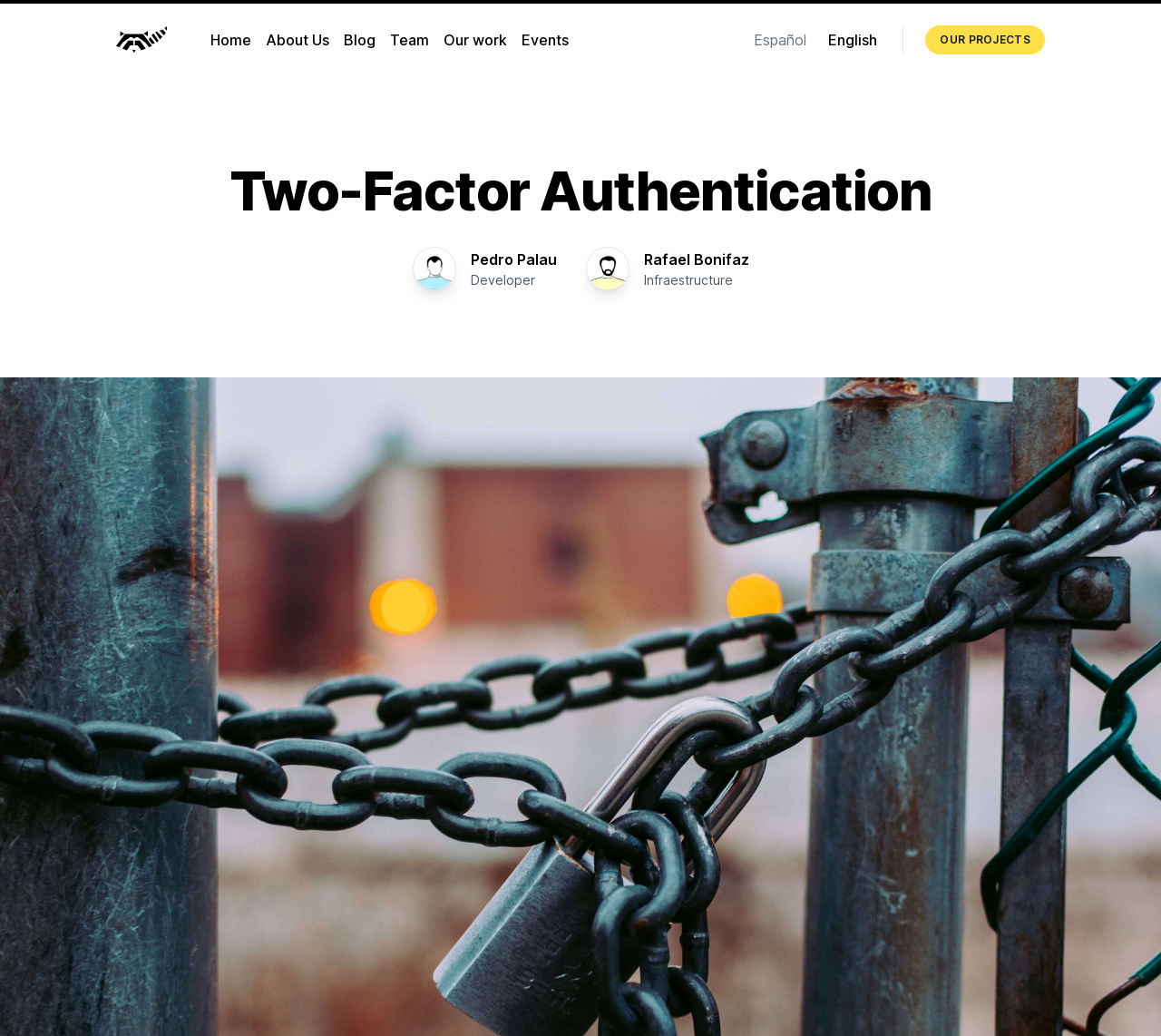Please reply with a single word or brief phrase to the question: 
What is the topic of the current project?

Two-Factor Authentication